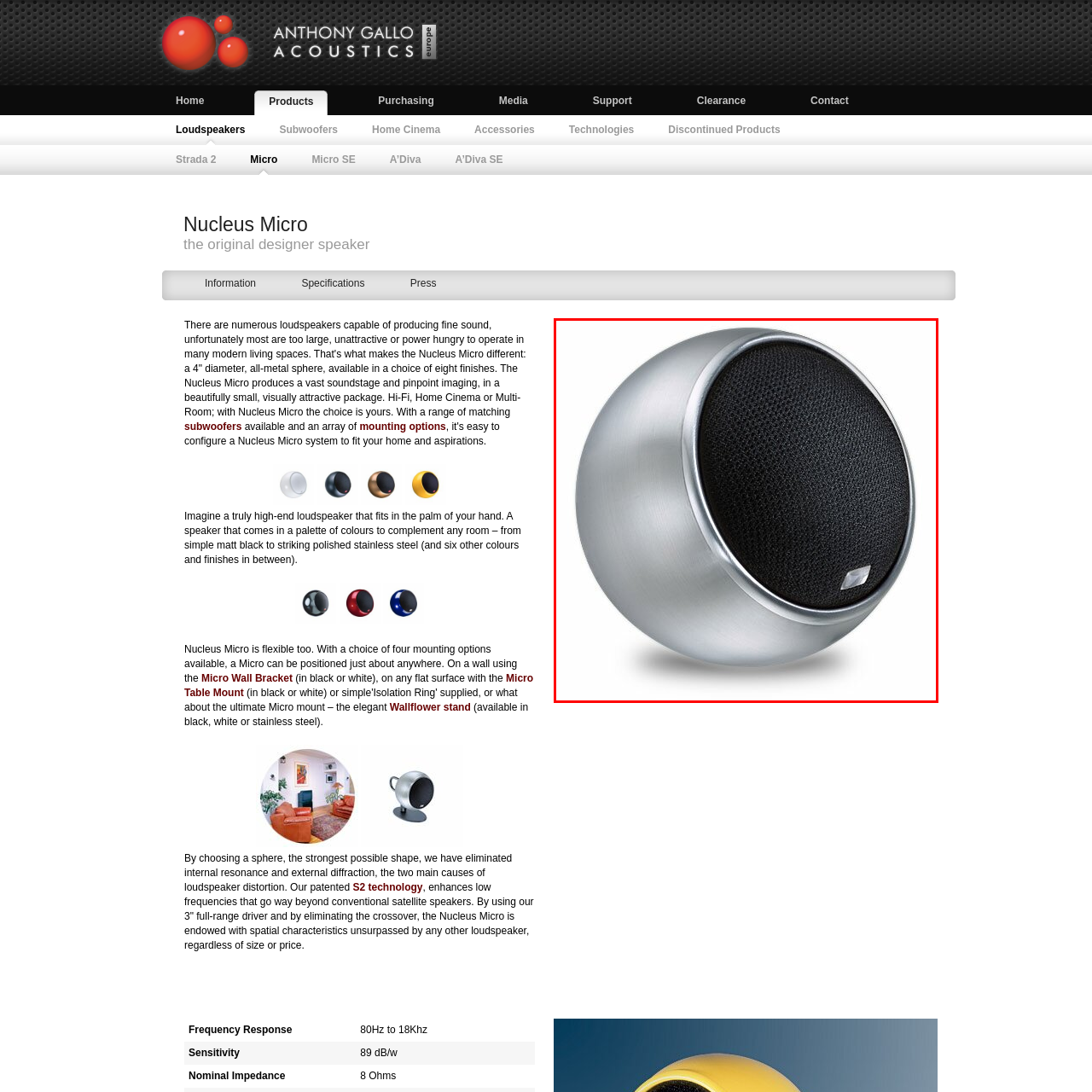Look at the image enclosed within the red outline and answer the question with a single word or phrase:
What is the purpose of the spherical shape of the speaker?

Minimizing internal resonance and external diffraction